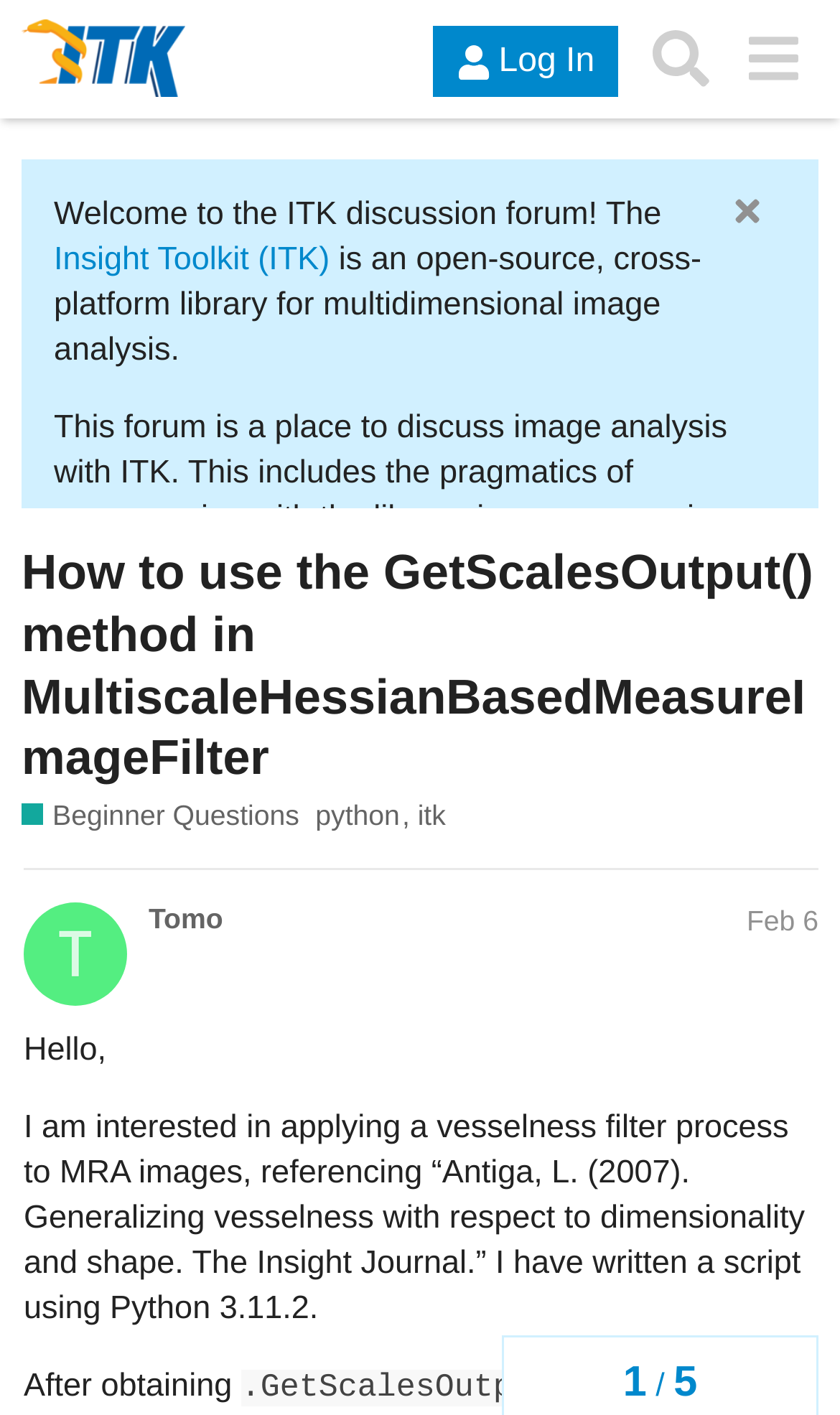Find the primary header on the webpage and provide its text.

How to use the GetScalesOutput() method in MultiscaleHessianBasedMeasureImageFilter